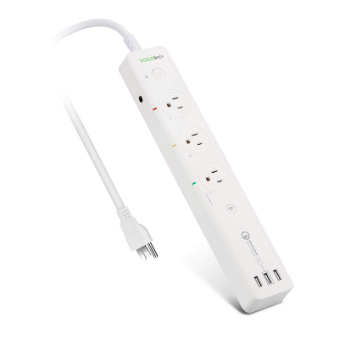Describe all the important aspects and details of the image.

The image showcases the Vocolinc PM2 US power strip, highlighting its sleek and functional design. This power strip features multiple outlets, allowing for the simultaneous connection of several devices. Notably, it includes three USB ports, making it easy to charge smartphones and tablets alongside larger electronics. The clean, white finish gives it a modern look that fits seamlessly into any home or office environment. The attached power cable ensures convenient placement near wall sockets, while the individual on/off buttons for each outlet enhance user control over power usage. This model is designed to meet the needs of today's tech-savvy consumers, combining practicality with style.